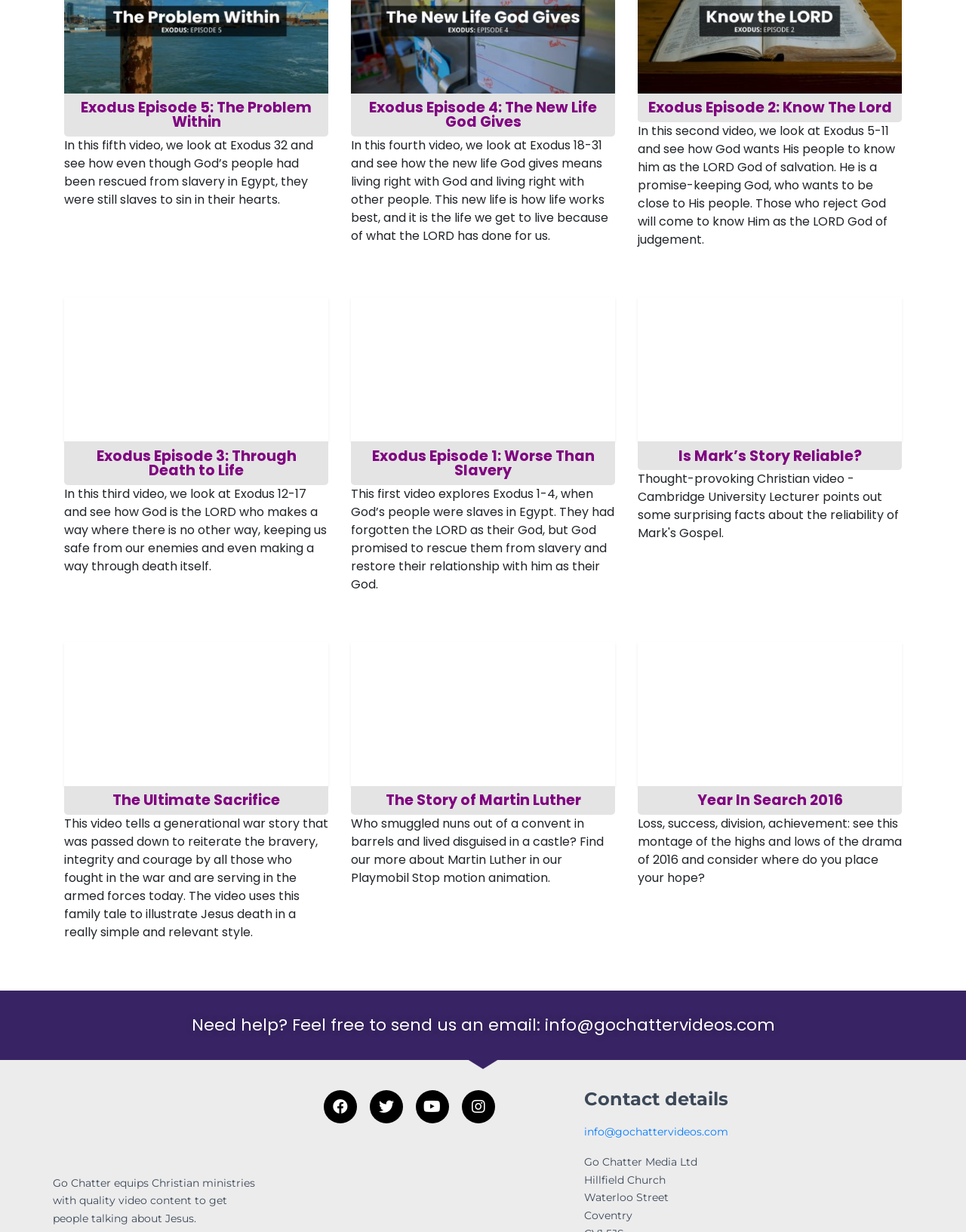What is the company name behind Go Chatter?
Please answer the question with a detailed response using the information from the screenshot.

I found the company name in the contact details section, where it is listed as 'Go Chatter Media Ltd'.